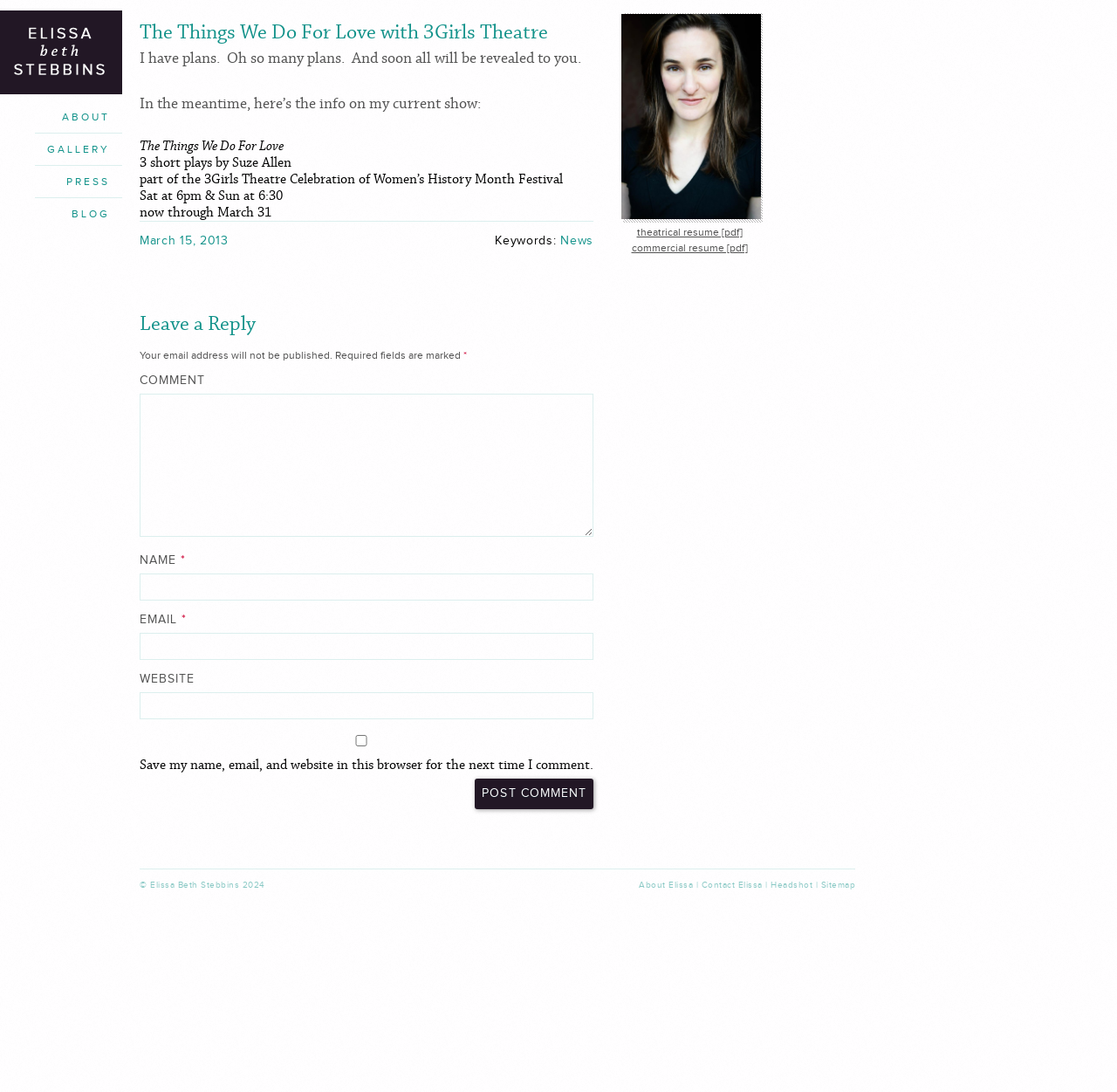What is the name of the festival mentioned on the webpage?
Give a single word or phrase as your answer by examining the image.

Celebration of Women’s History Month Festival